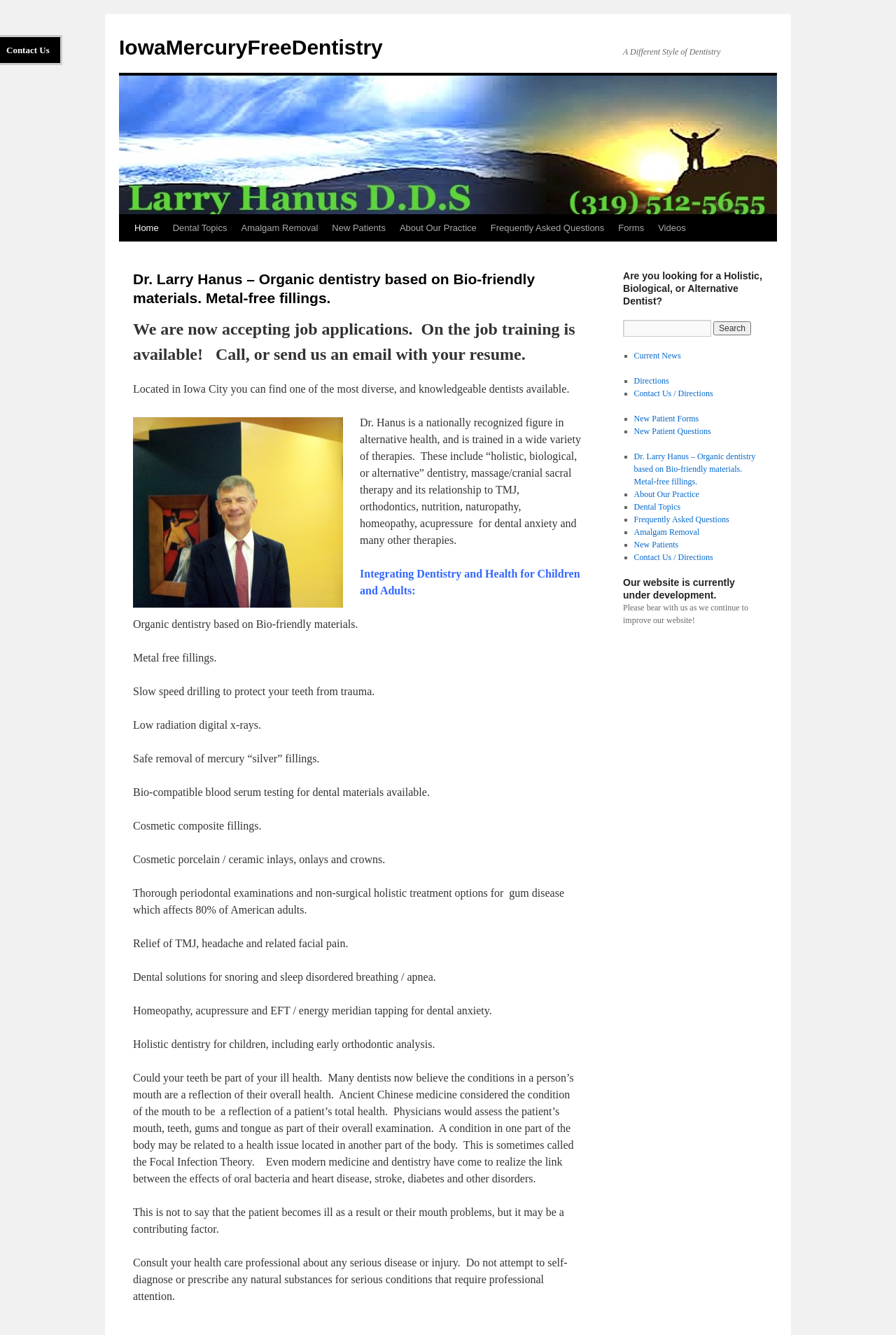Given the element description Contact Us / Directions, specify the bounding box coordinates of the corresponding UI element in the format (top-left x, top-left y, bottom-right x, bottom-right y). All values must be between 0 and 1.

[0.707, 0.414, 0.796, 0.421]